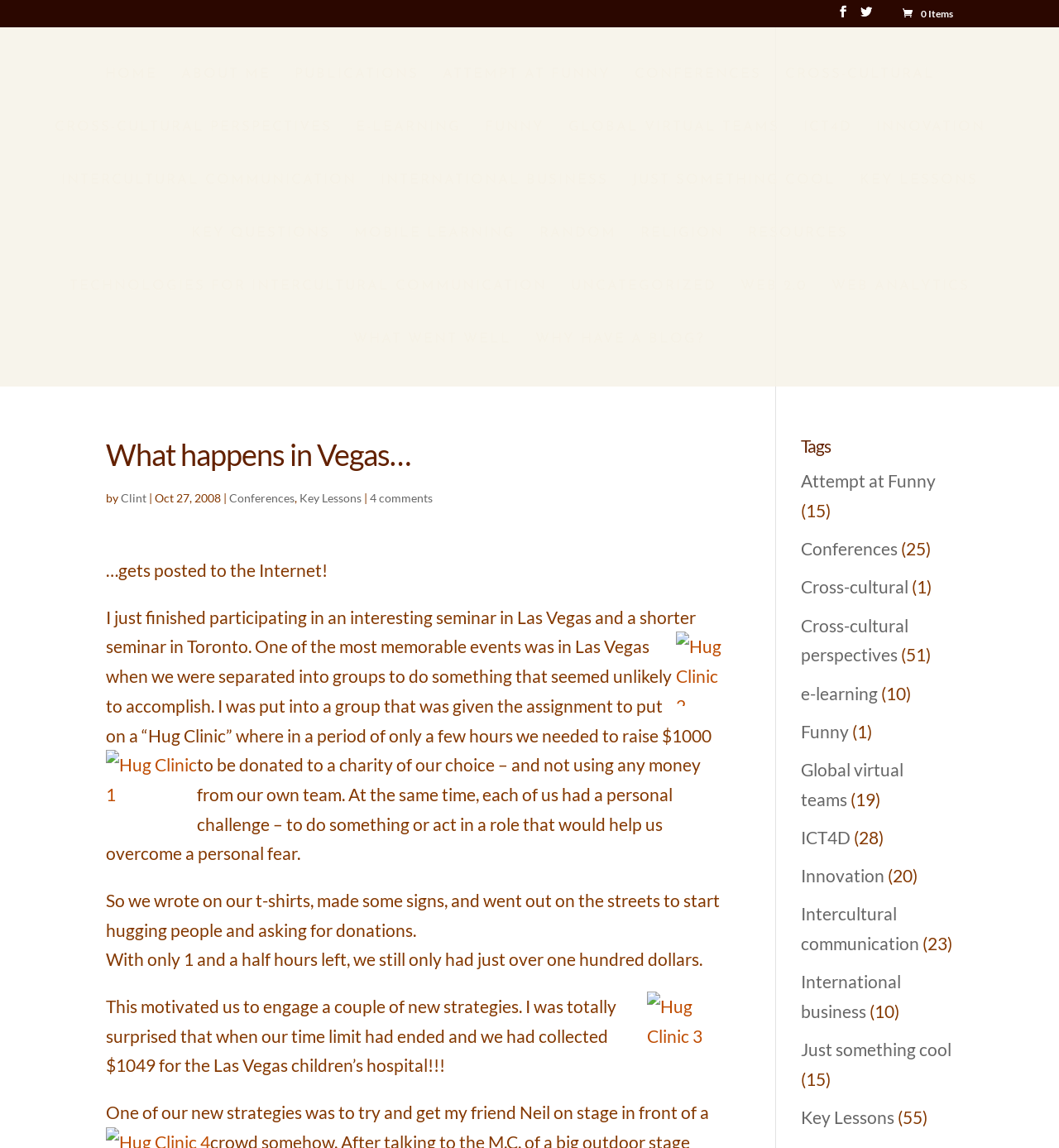Given the content of the image, can you provide a detailed answer to the question?
How much money did the team raise for the Las Vegas children's hospital?

According to the text, the team raised $1049 for the Las Vegas children's hospital during the 'Hug Clinic' event.